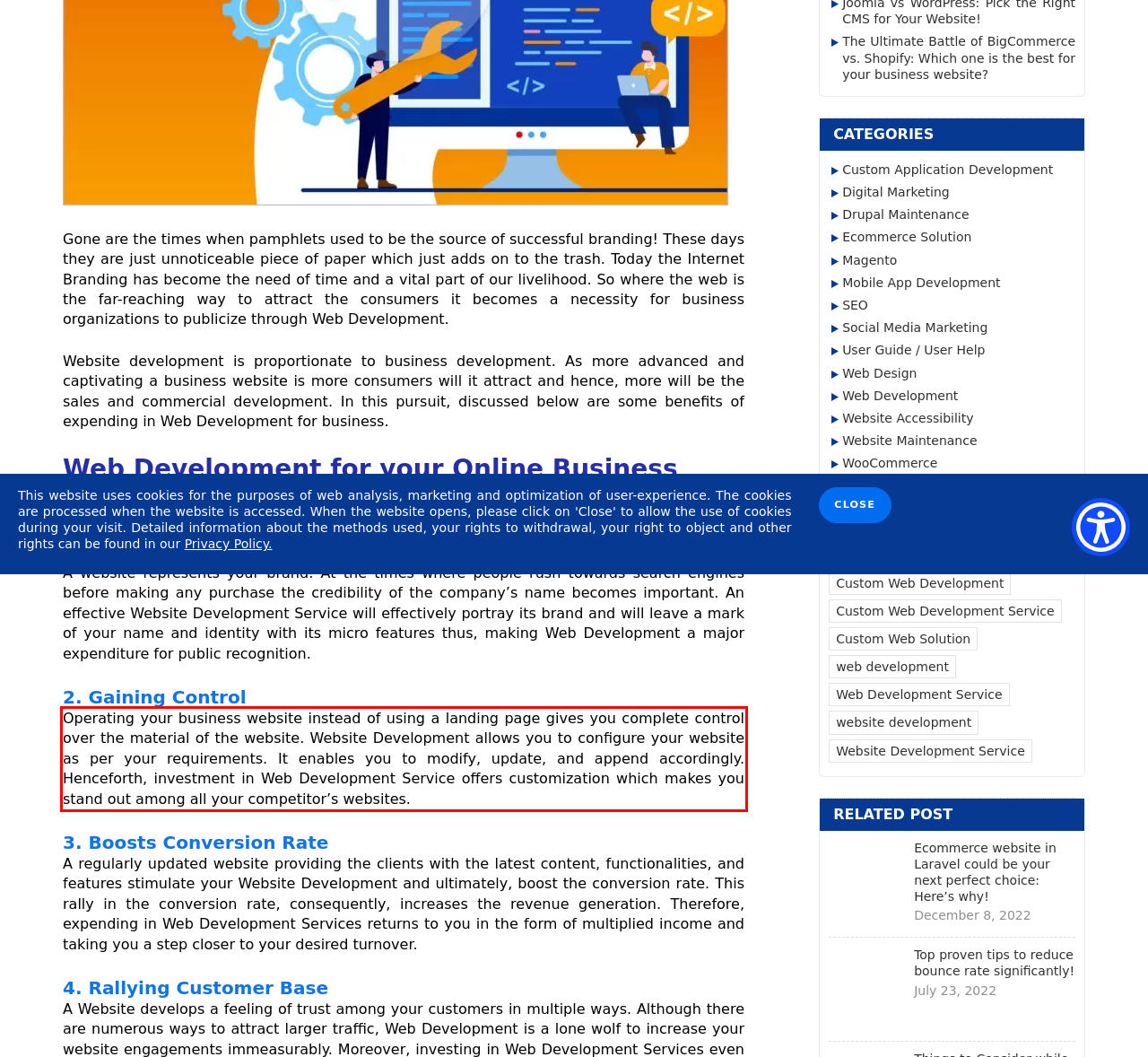Your task is to recognize and extract the text content from the UI element enclosed in the red bounding box on the webpage screenshot.

Operating your business website instead of using a landing page gives you complete control over the material of the website. Website Development allows you to configure your website as per your requirements. It enables you to modify, update, and append accordingly. Henceforth, investment in Web Development Service offers customization which makes you stand out among all your competitor’s websites.